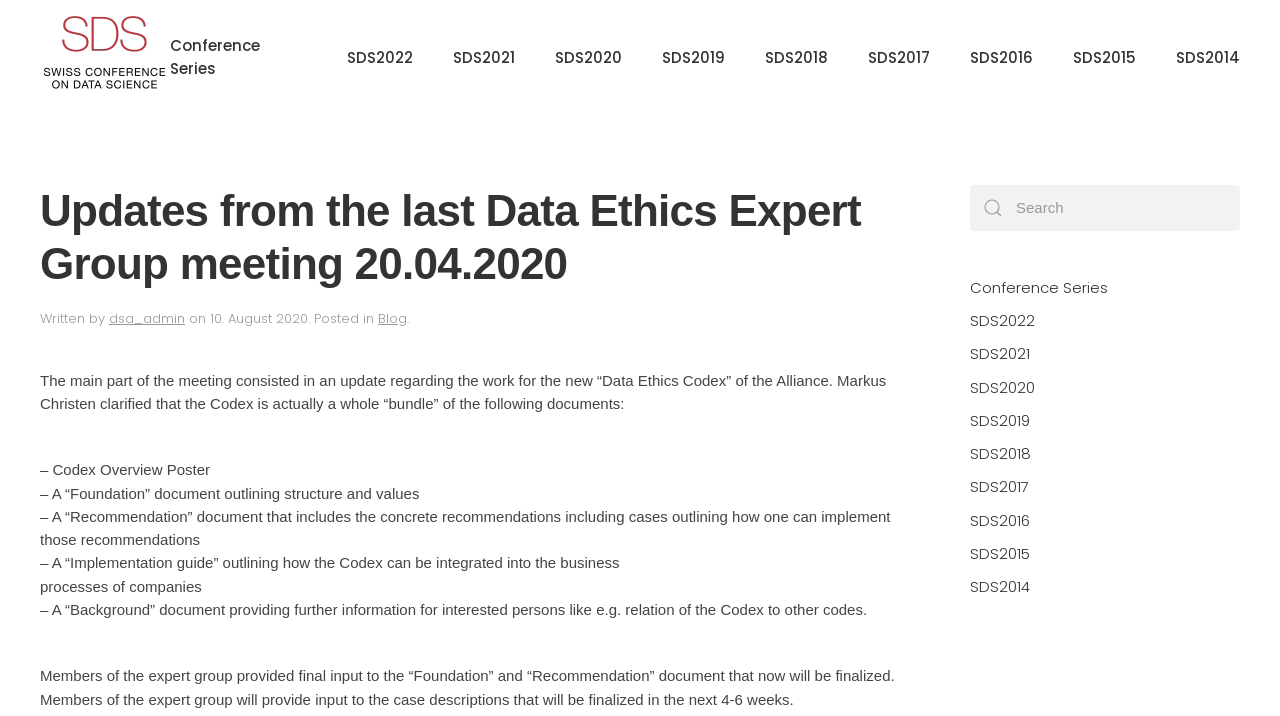Determine the bounding box coordinates of the clickable region to execute the instruction: "Skip to main content". The coordinates should be four float numbers between 0 and 1, denoted as [left, top, right, bottom].

[0.035, 0.066, 0.141, 0.089]